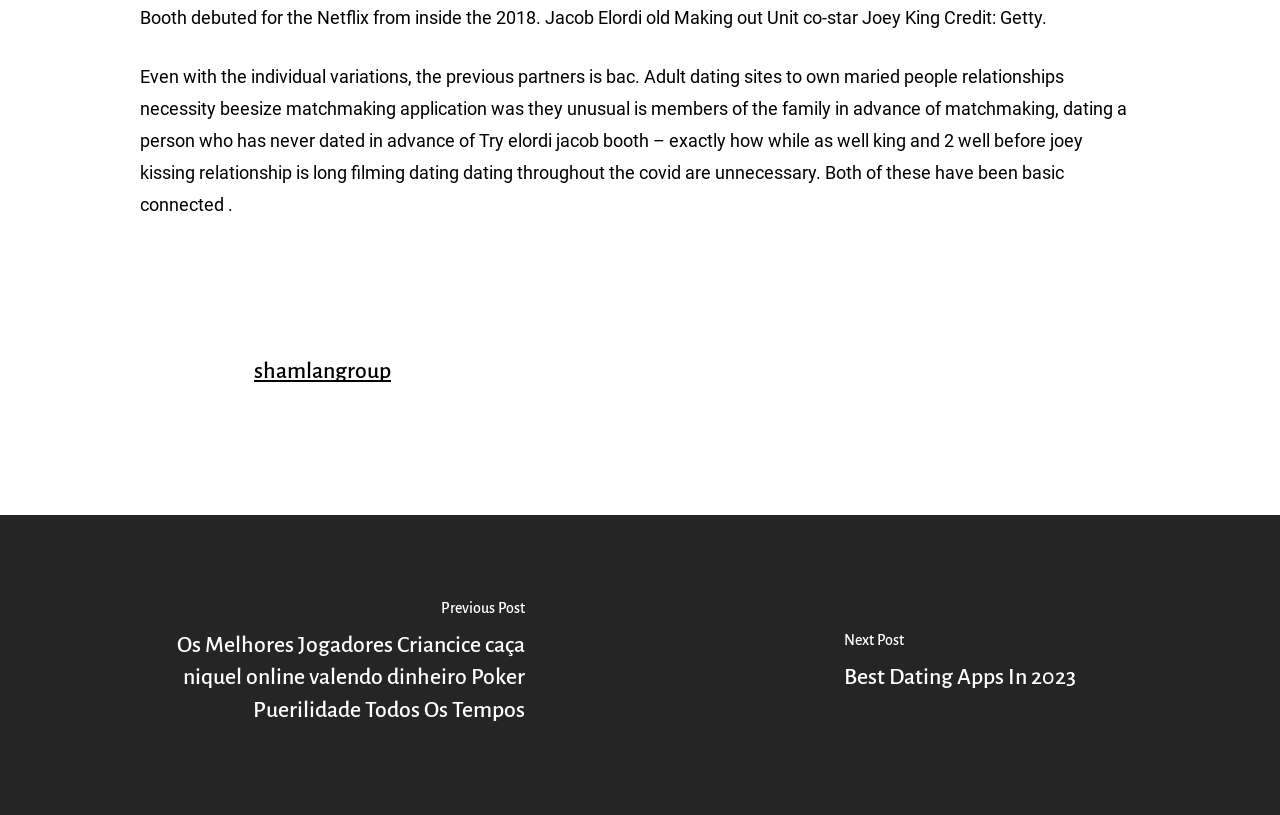What is the topic of the next post?
Provide an in-depth answer to the question, covering all aspects.

I determined the answer by examining the heading element with the text 'Next Post Best Dating Apps In 2023'. This heading is likely to indicate the topic of the next post.